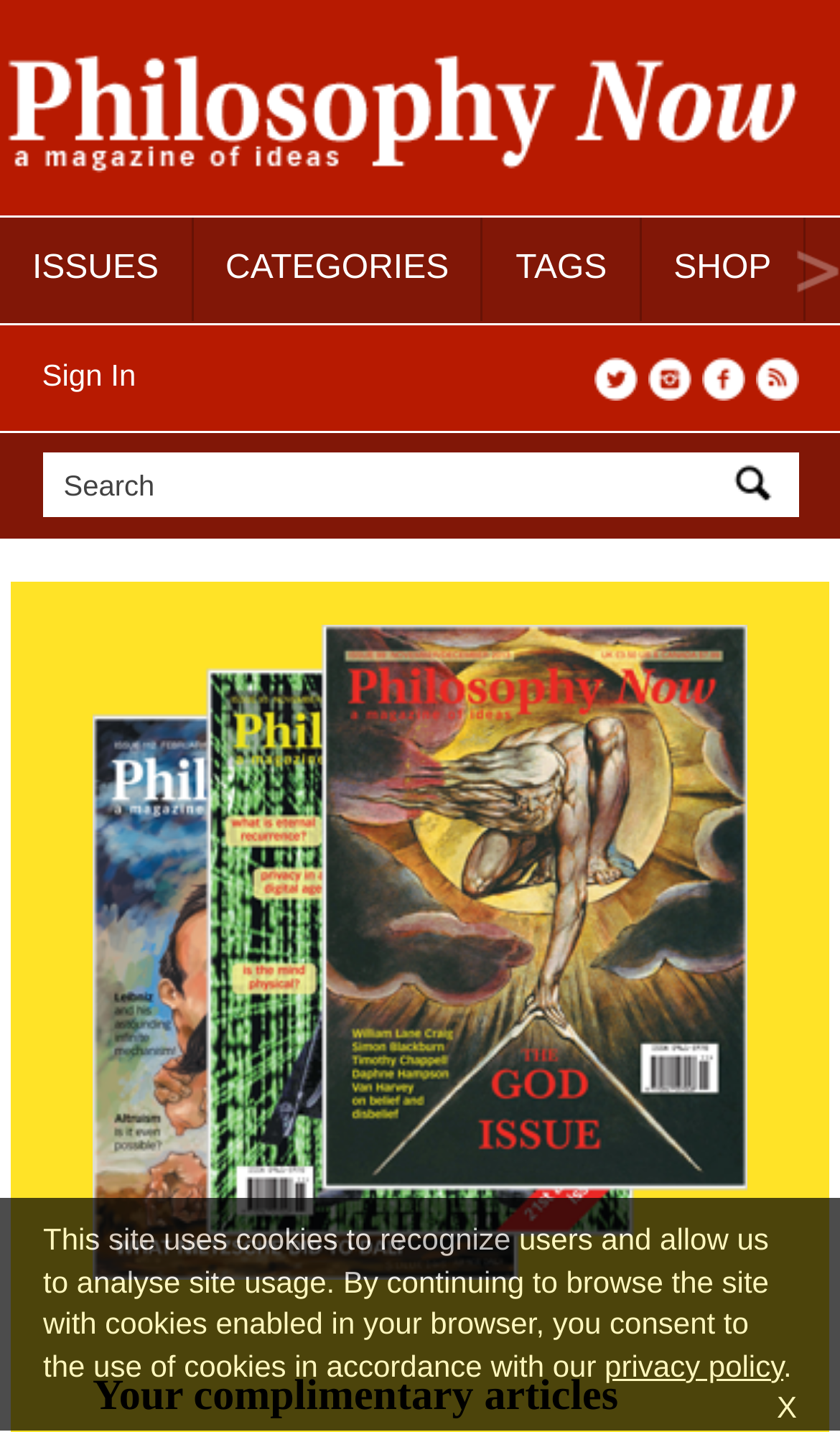Answer the question briefly using a single word or phrase: 
How many social media links are there?

4